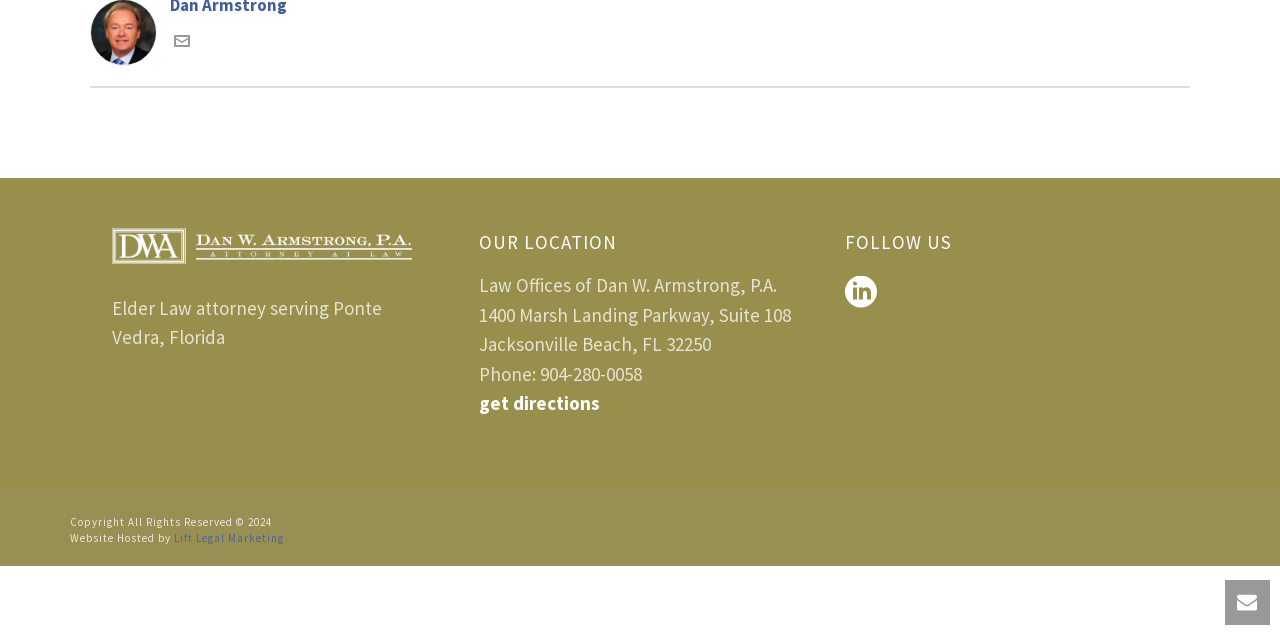Determine the bounding box coordinates for the UI element matching this description: "get directions".

[0.374, 0.611, 0.468, 0.649]